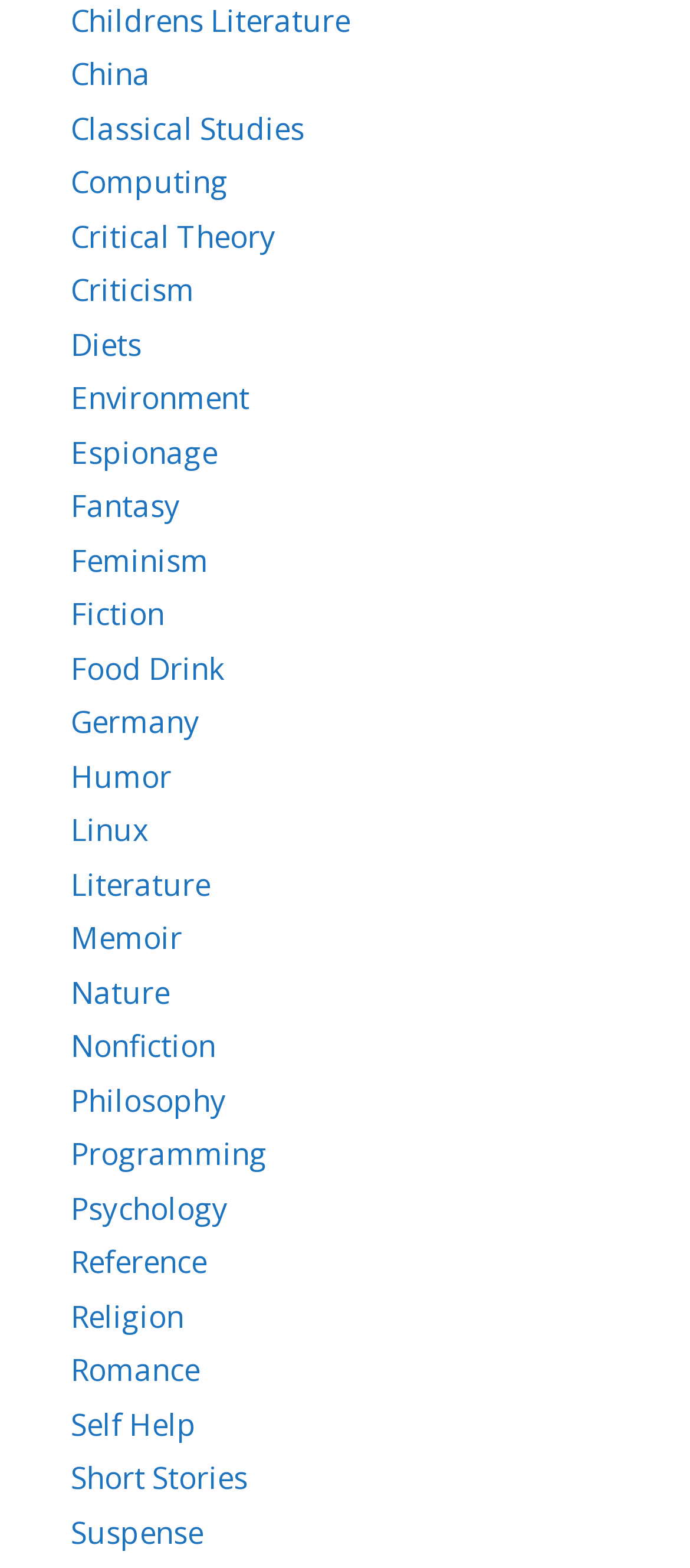What is the category below 'Criticism'?
Examine the screenshot and reply with a single word or phrase.

Diets